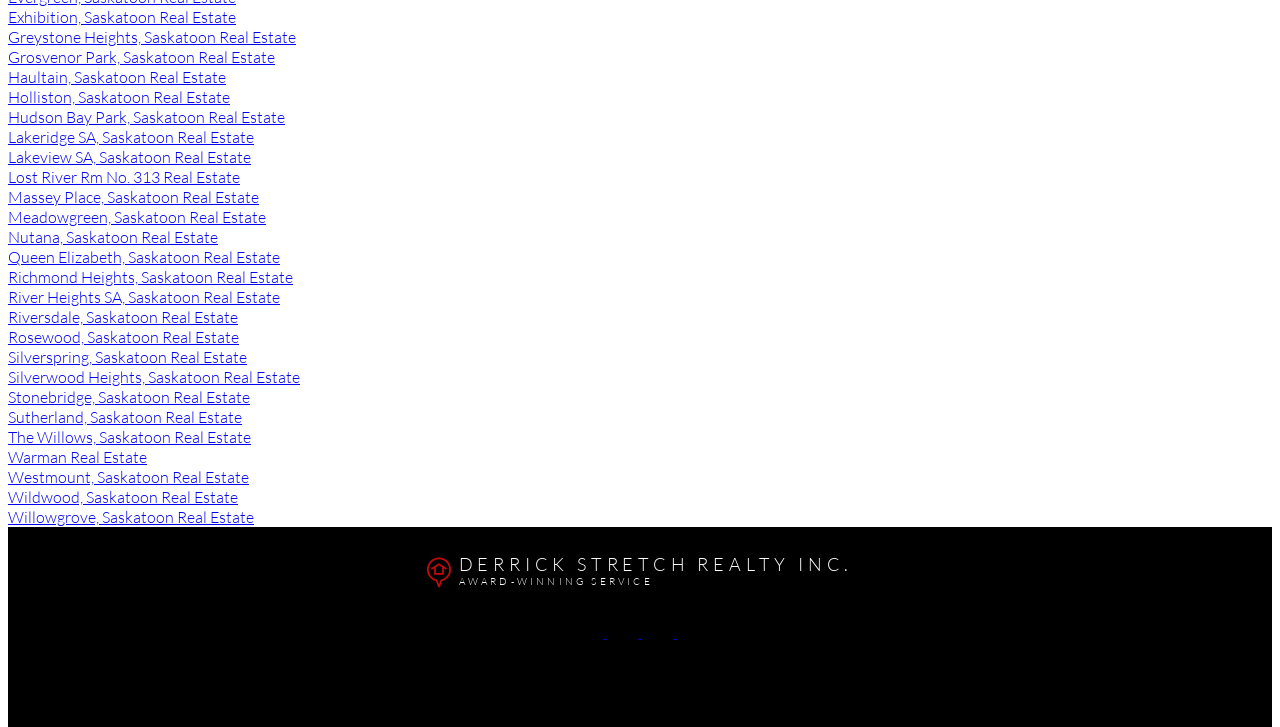Provide a one-word or short-phrase answer to the question:
What is the purpose of the buttons at the bottom of the webpage?

Unknown